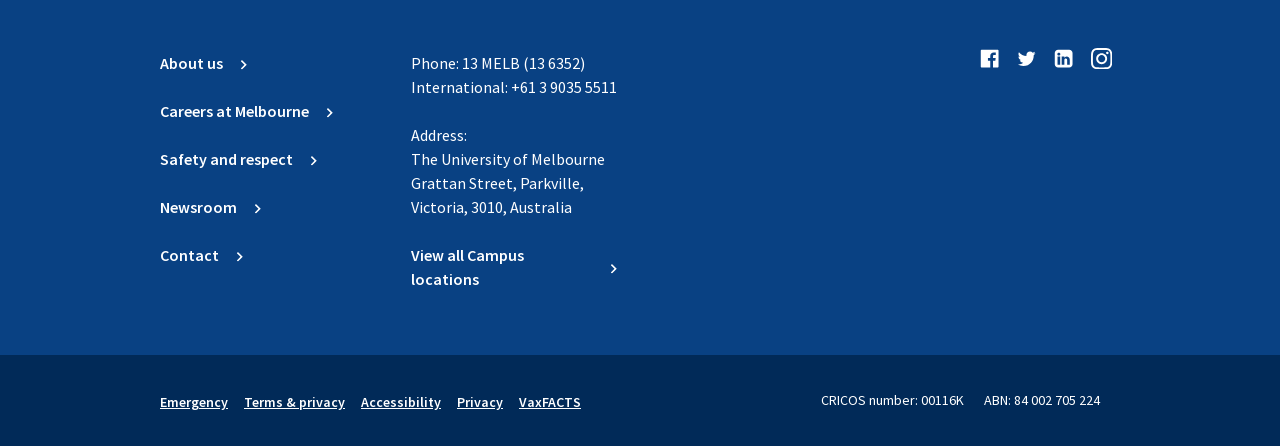Answer the question briefly using a single word or phrase: 
What is the phone number of the university?

13 MELB (13 6352)